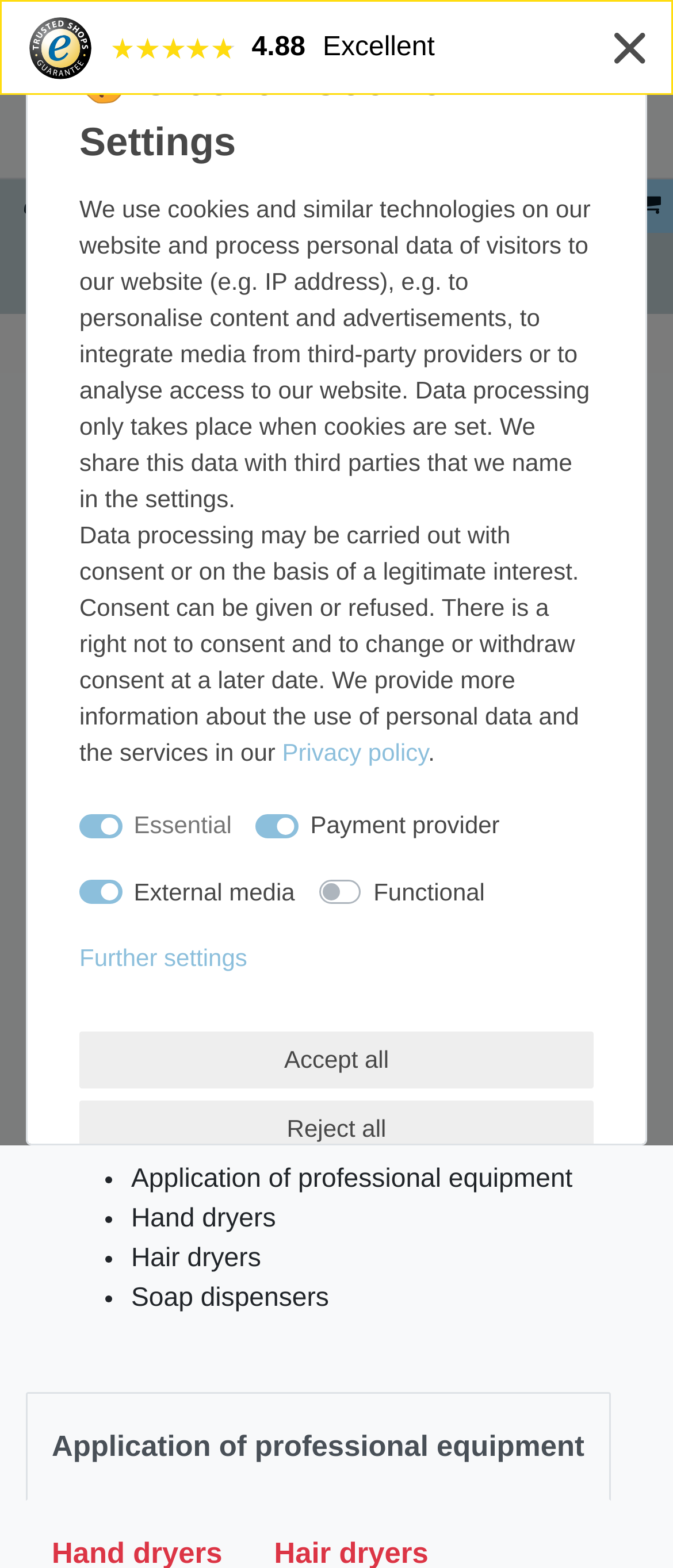Determine the coordinates of the bounding box that should be clicked to complete the instruction: "Search for a term". The coordinates should be represented by four float numbers between 0 and 1: [left, top, right, bottom].

[0.038, 0.157, 0.83, 0.192]